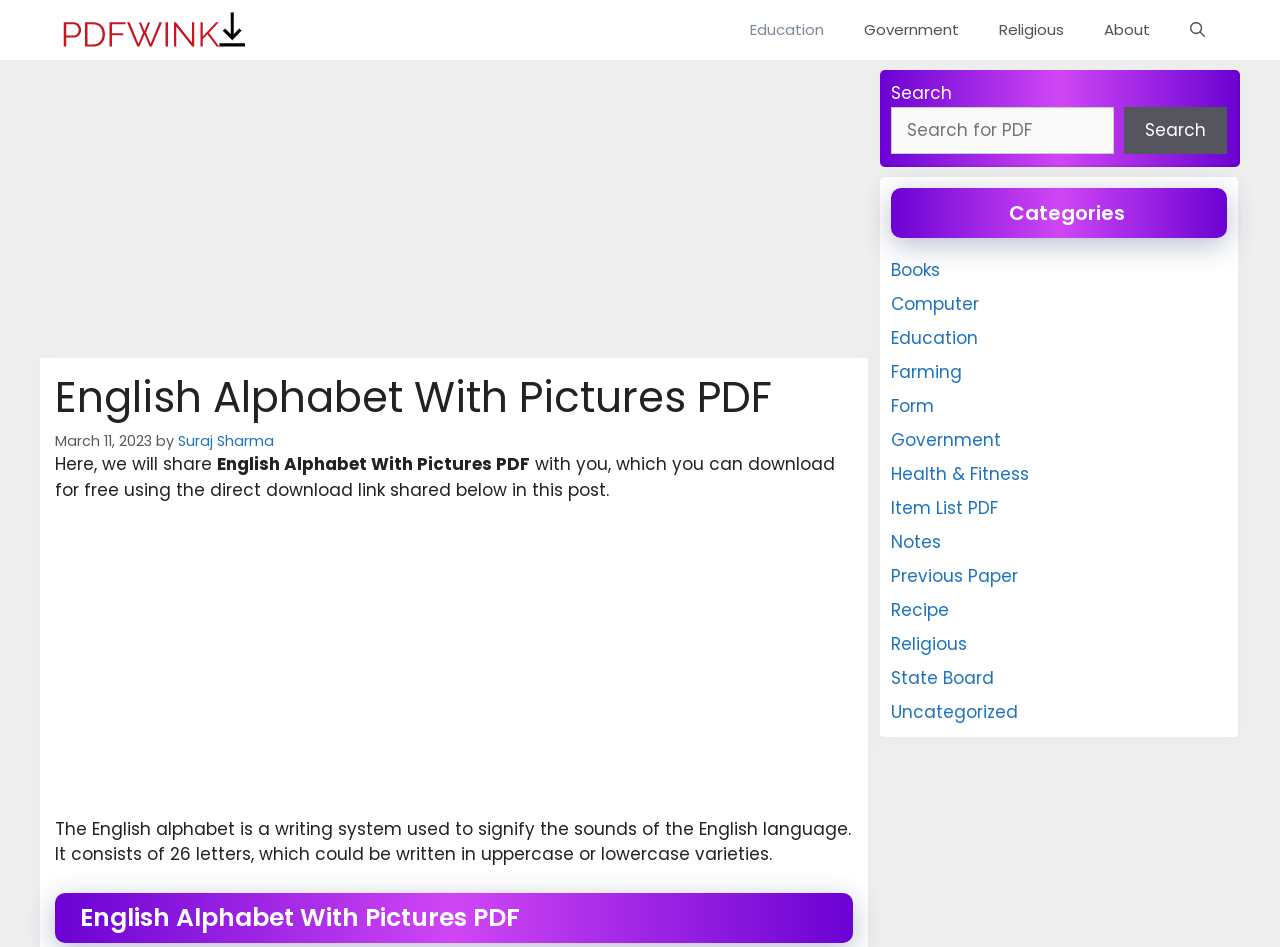Please identify the bounding box coordinates of the element I should click to complete this instruction: 'Open the 'About' page'. The coordinates should be given as four float numbers between 0 and 1, like this: [left, top, right, bottom].

[0.847, 0.0, 0.914, 0.063]